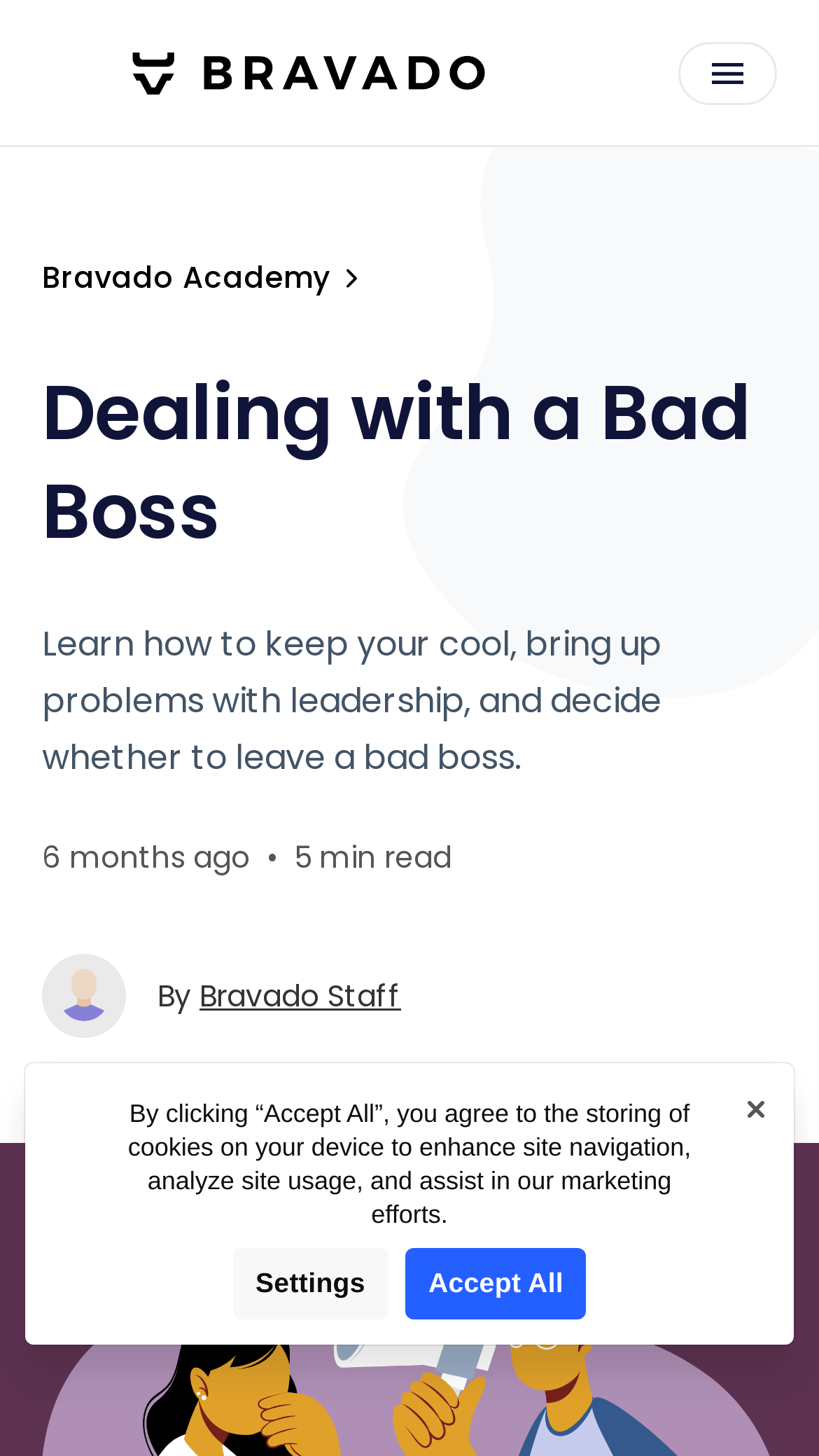Please indicate the bounding box coordinates of the element's region to be clicked to achieve the instruction: "Read the article by Bravado Staff". Provide the coordinates as four float numbers between 0 and 1, i.e., [left, top, right, bottom].

[0.244, 0.669, 0.49, 0.698]